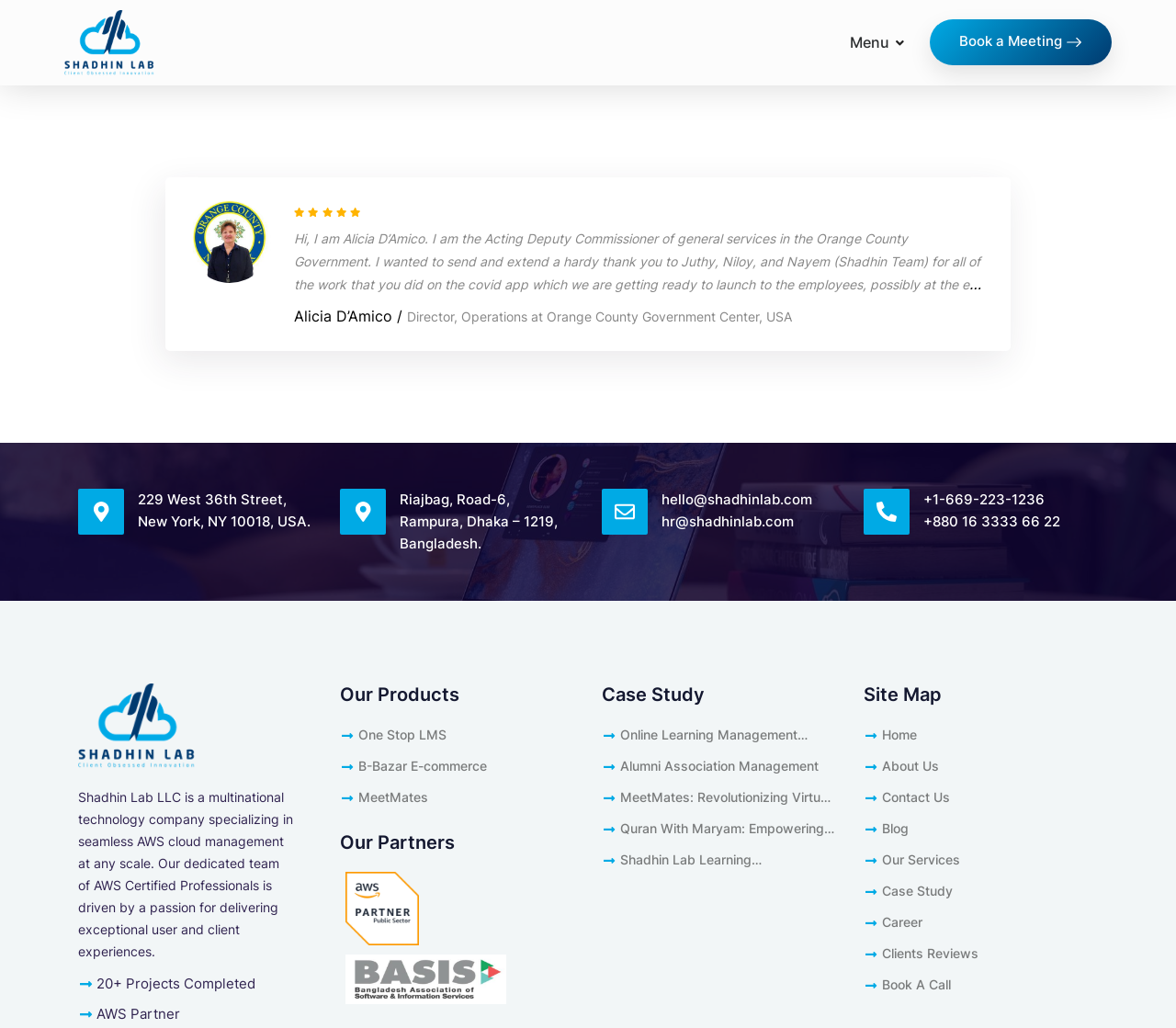Kindly provide the bounding box coordinates of the section you need to click on to fulfill the given instruction: "Click the brand logo".

[0.055, 0.005, 0.133, 0.077]